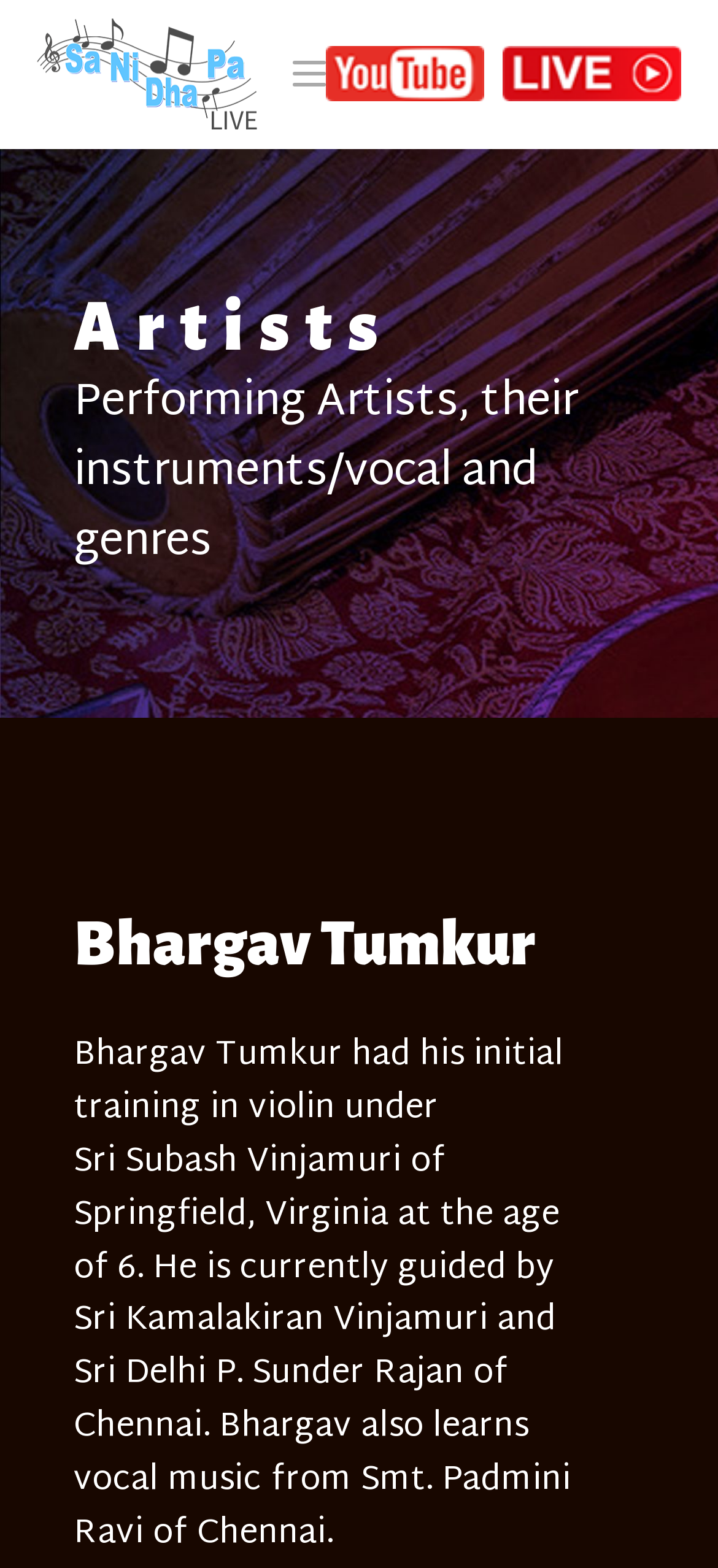Explain the webpage in detail.

The webpage is about Bhargav Tumkur, a musician, and features a brief overview of his background and training. At the top of the page, there are three links, positioned horizontally, taking up about half of the page's width. Below these links, there is a heading that reads "Artists", which is centered at the top of the main content area. 

Under the "Artists" heading, there is a paragraph of text that describes the types of artists featured on the page, including their instruments, vocal styles, and genres. This text block takes up about two-thirds of the page's width.

Further down, there is another heading that reads "Bhargav Tumkur", which is positioned above a biographical text about Bhargav. This text describes his initial training in violin, his current guides, and his vocal music training. The biographical text takes up about two-thirds of the page's width and spans almost the entire height of the main content area.